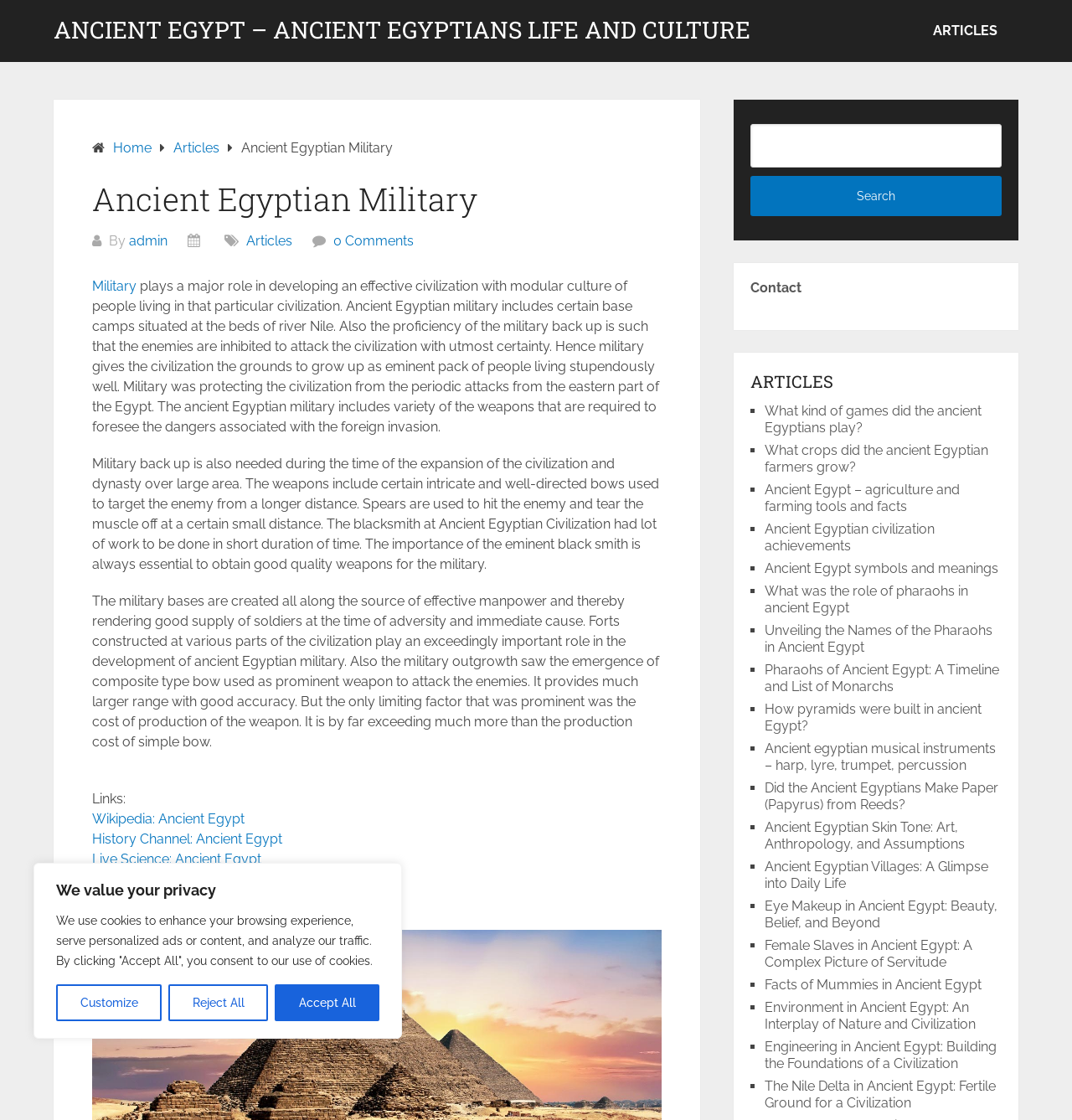Given the description University of Wisconsin System, predict the bounding box coordinates of the UI element. Ensure the coordinates are in the format (top-left x, top-left y, bottom-right x, bottom-right y) and all values are between 0 and 1.

None